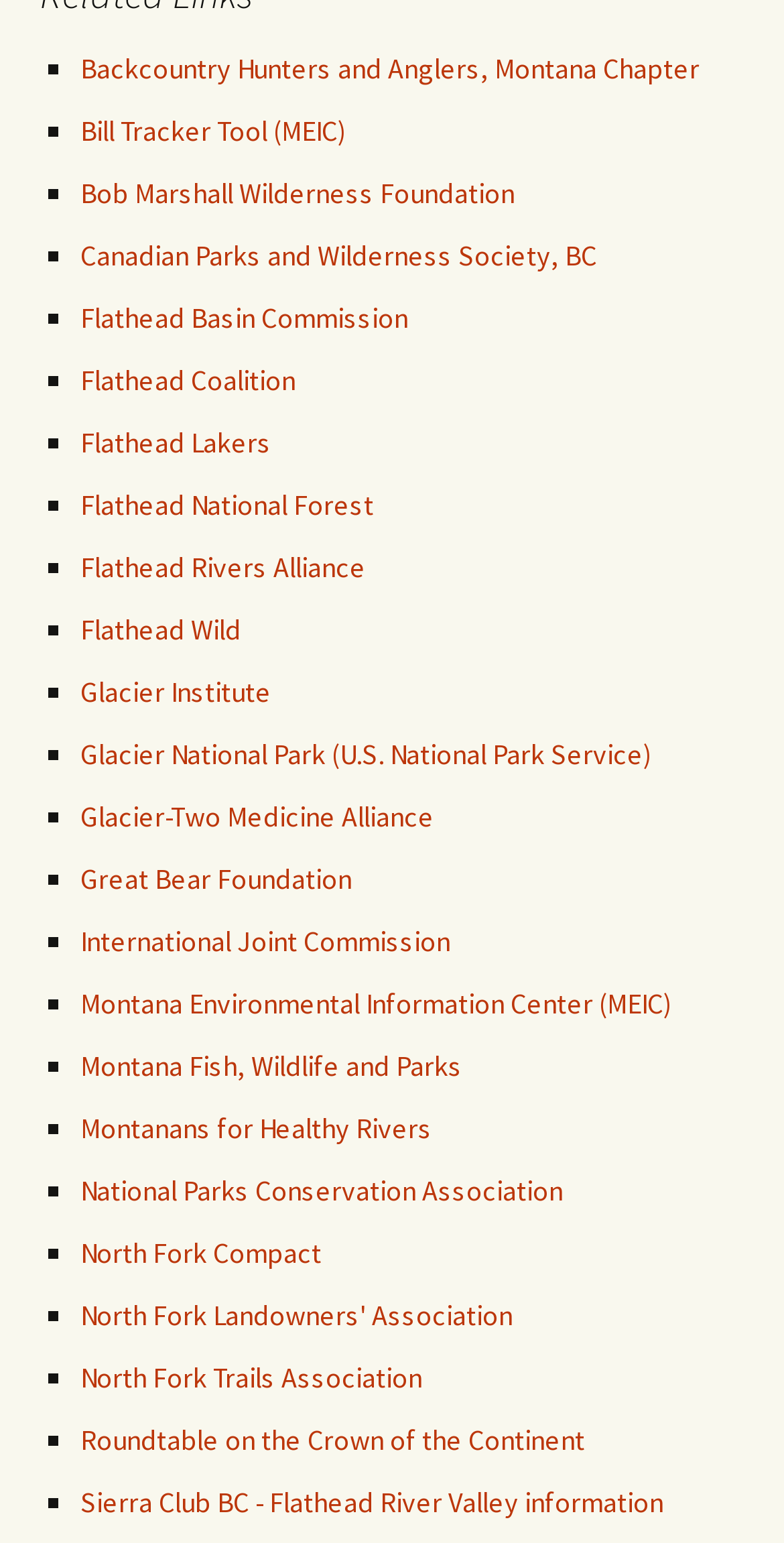What is the first organization listed?
Answer the question with a single word or phrase by looking at the picture.

Backcountry Hunters and Anglers, Montana Chapter